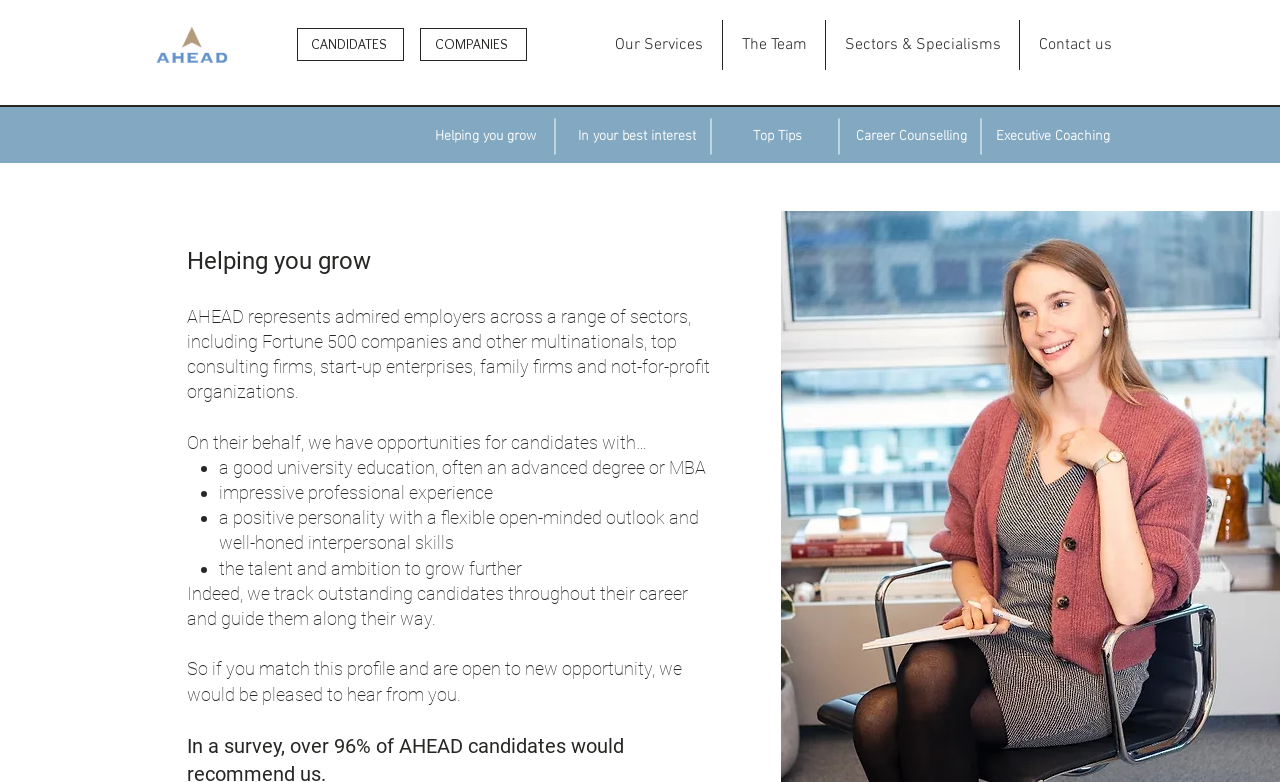Illustrate the webpage's structure and main components comprehensively.

The webpage is about AHEAD, a company that represents admired employers across various sectors. At the top left corner, there is a logo of AHEAD, accompanied by a navigation menu with links to "Candidates", "Companies", and other sections. Below the navigation menu, there are several links to "Our Services", "The Team", "Sectors & Specialisms", and "Contact us".

In the main content area, there is a brief introduction to AHEAD, stating that it represents admired employers across a range of sectors, including Fortune 500 companies and other multinationals. Below this introduction, there is a section highlighting the types of candidates AHEAD is looking for, including those with a good university education, impressive professional experience, a positive personality, and the talent and ambition to grow further. This section is formatted as a list with bullet points.

Further down the page, there is a paragraph explaining that AHEAD tracks outstanding candidates throughout their career and guides them along their way. Finally, there is a call-to-action, encouraging candidates who match the profile to get in touch with AHEAD.